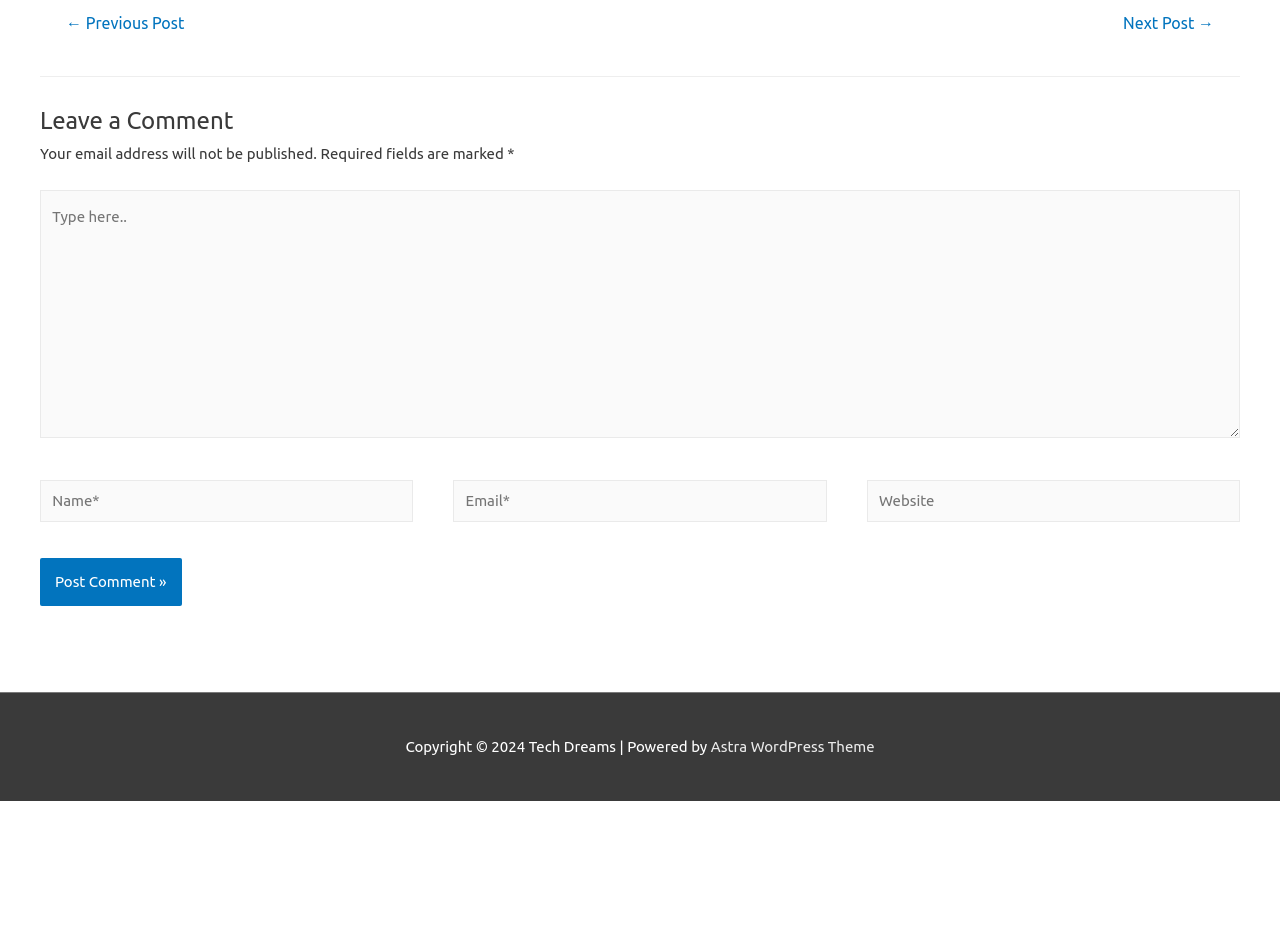Please provide the bounding box coordinates for the UI element as described: "parent_node: Name* name="author" placeholder="Name*"". The coordinates must be four floats between 0 and 1, represented as [left, top, right, bottom].

[0.031, 0.516, 0.323, 0.56]